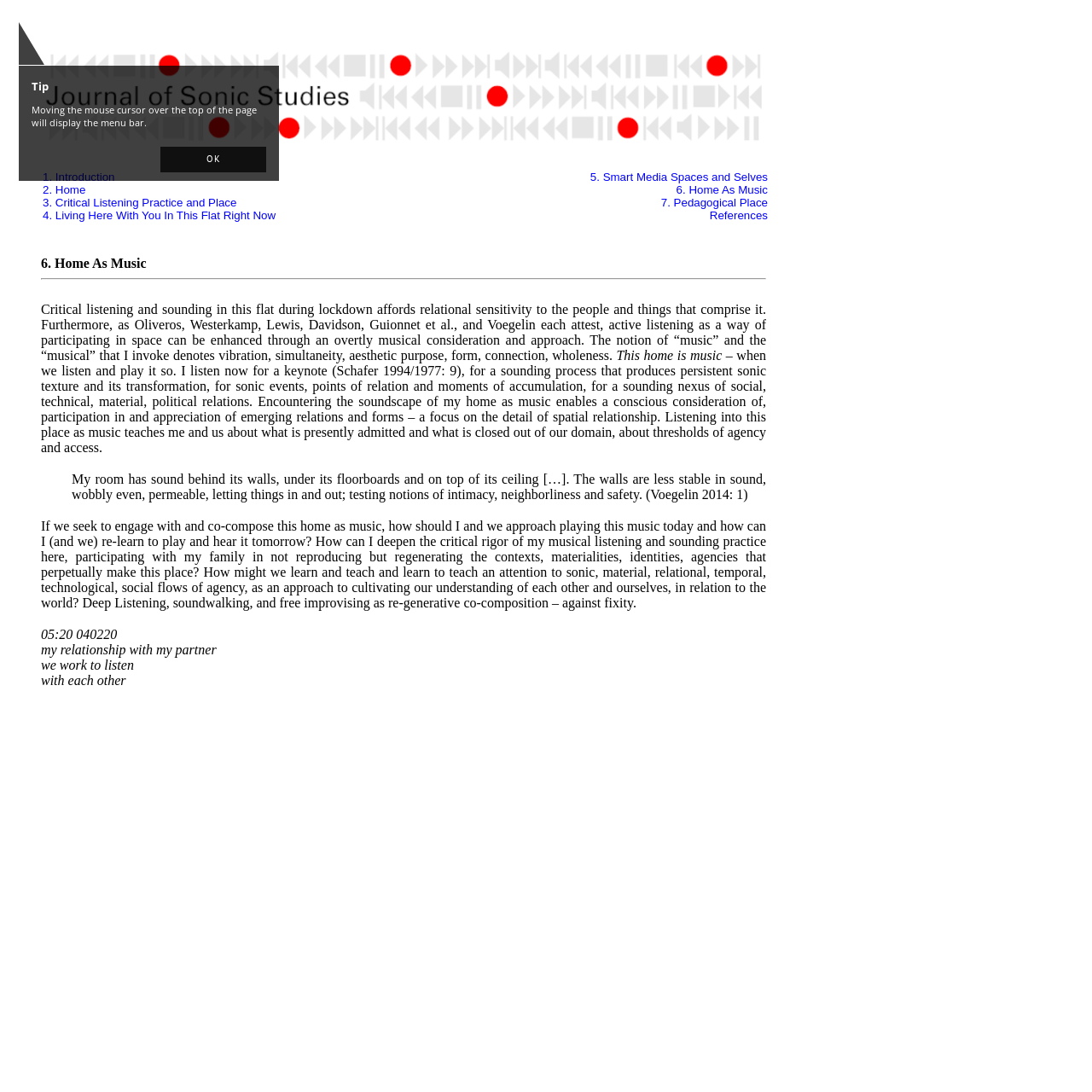Locate the bounding box coordinates of the segment that needs to be clicked to meet this instruction: "Click the OK button".

[0.147, 0.134, 0.244, 0.158]